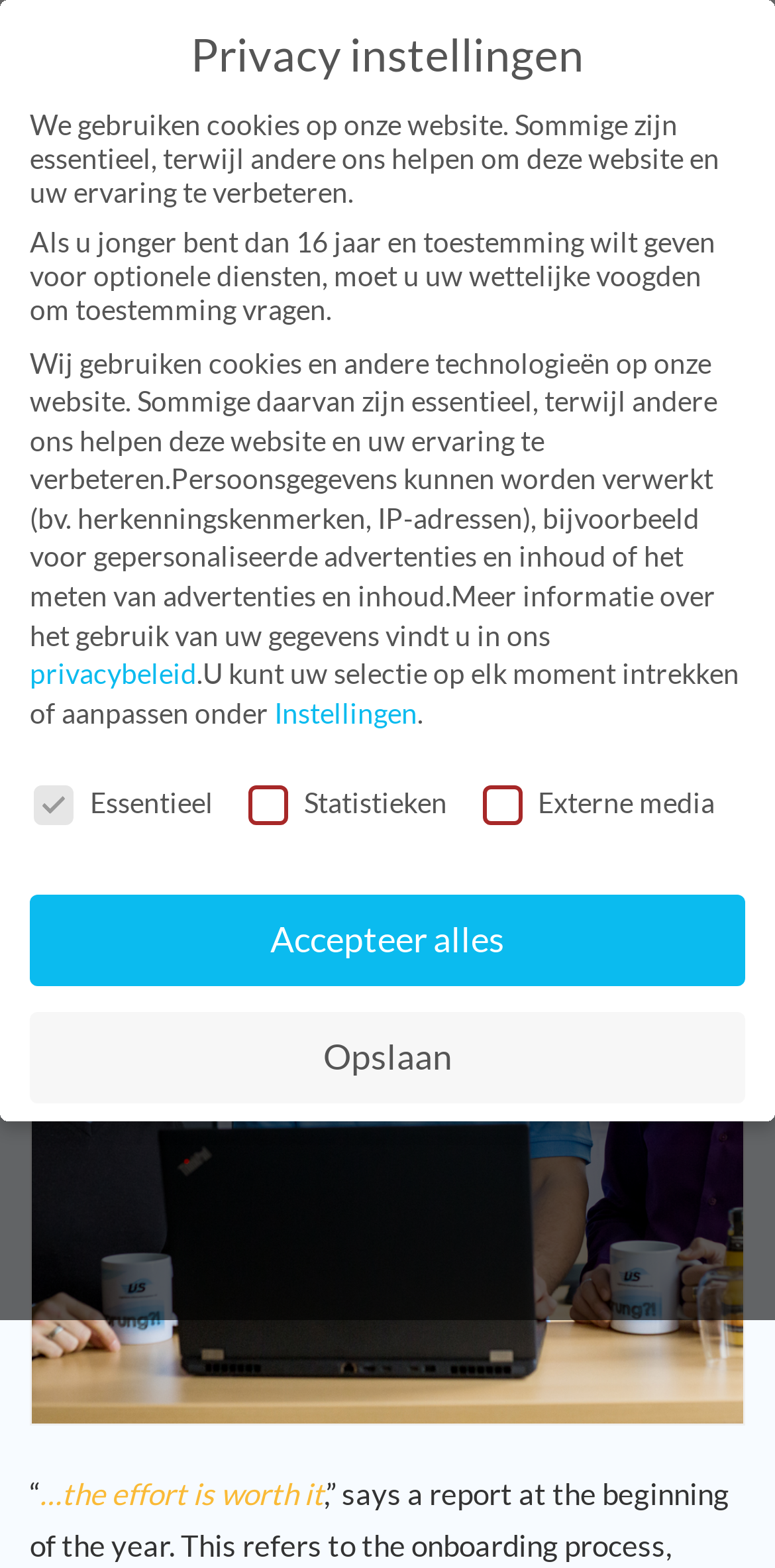Find the bounding box coordinates for the area you need to click to carry out the instruction: "Switch to 'NL' language". The coordinates should be four float numbers between 0 and 1, indicated as [left, top, right, bottom].

[0.851, 0.893, 1.0, 0.934]